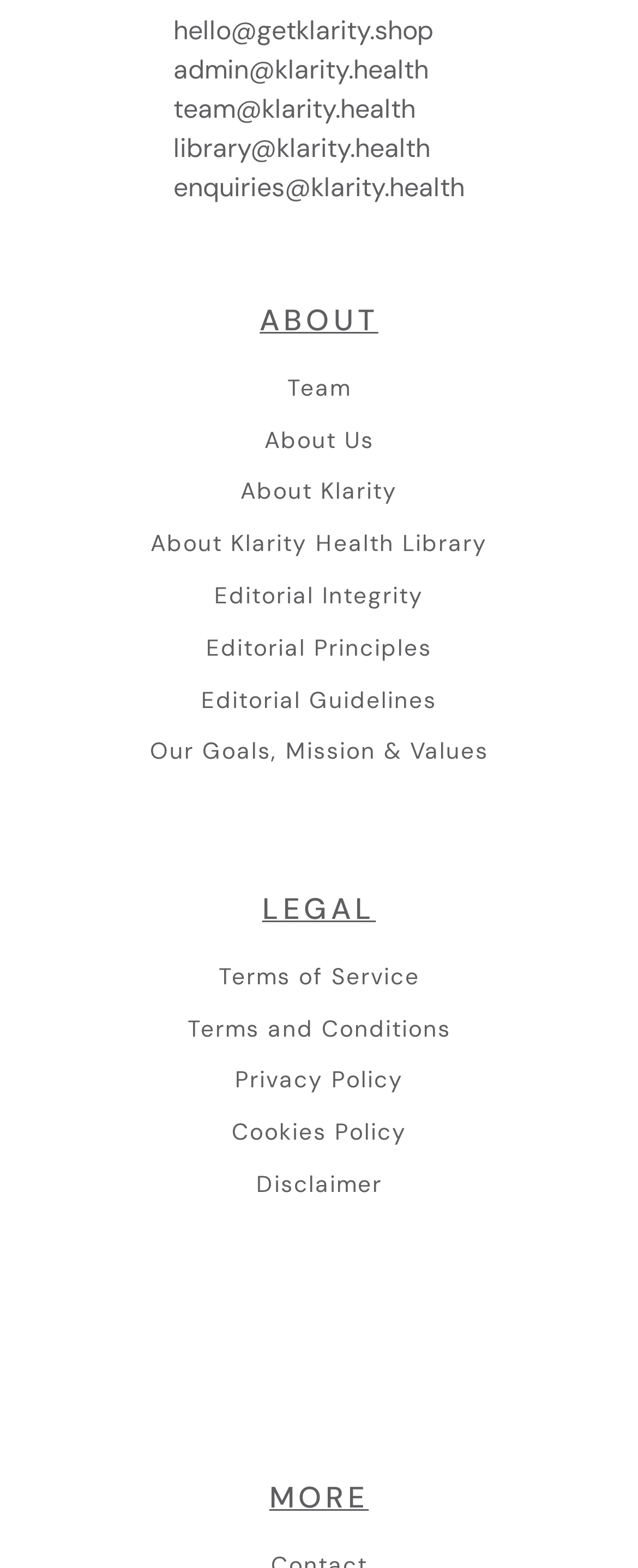How many links are under the 'LEGAL' heading? Observe the screenshot and provide a one-word or short phrase answer.

4